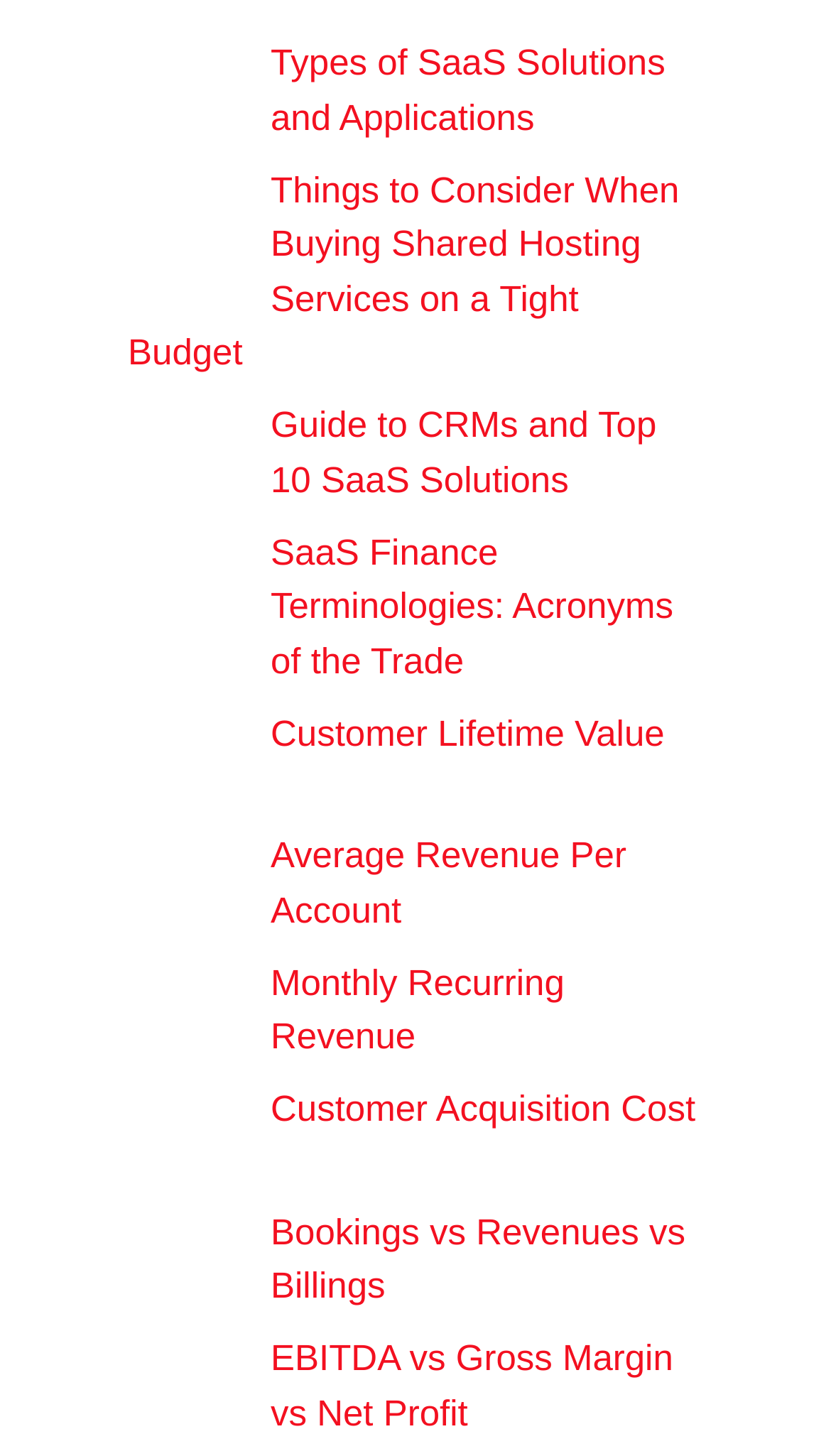Are there any duplicate link texts?
Please respond to the question thoroughly and include all relevant details.

I checked the OCR texts of the links and found that some links have the same text, such as 'Types of SaaS Solutions and Applications', so there are duplicate link texts.